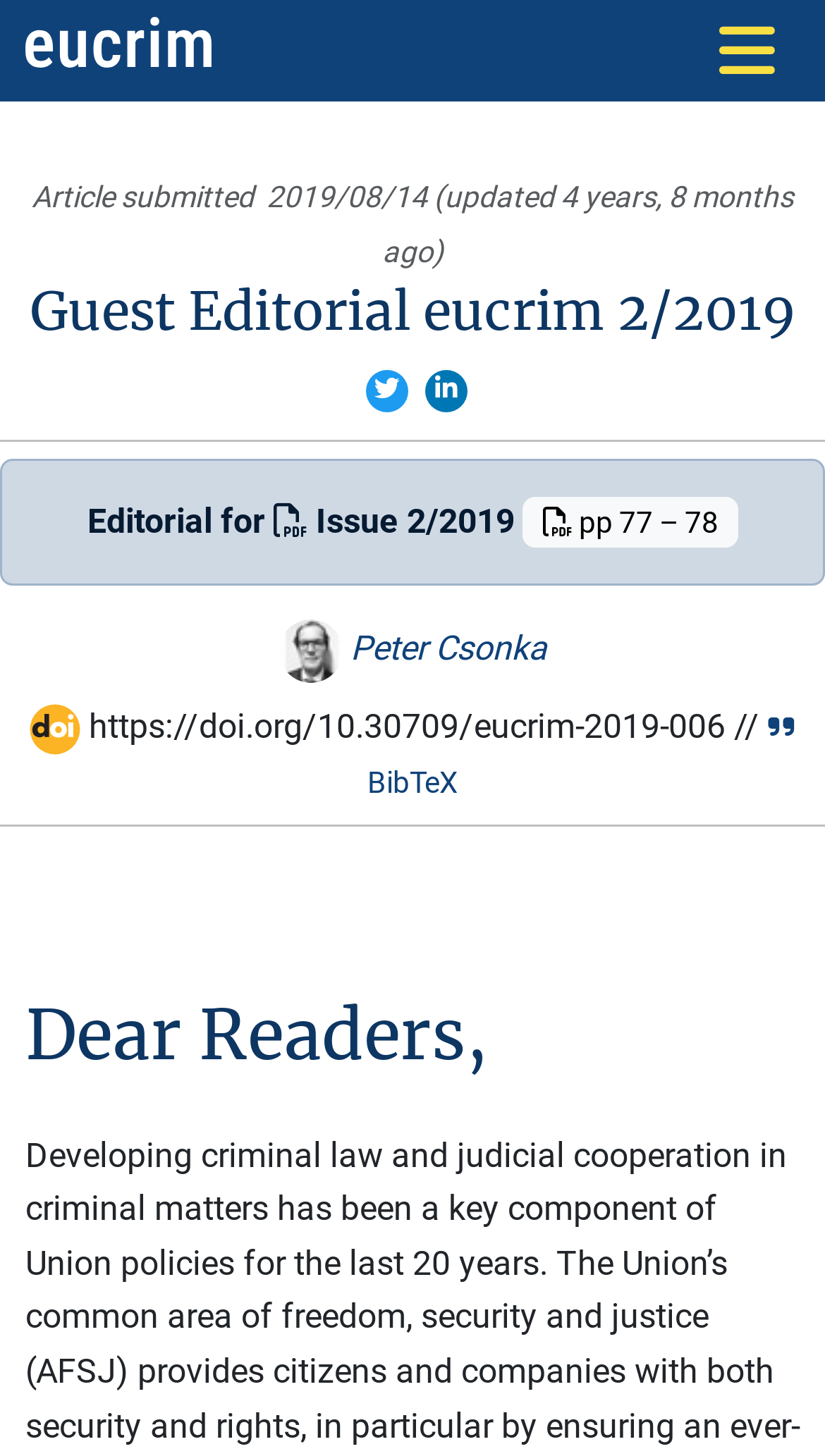Determine the bounding box coordinates for the UI element matching this description: "title="eucrim"".

[0.031, 0.012, 0.256, 0.058]